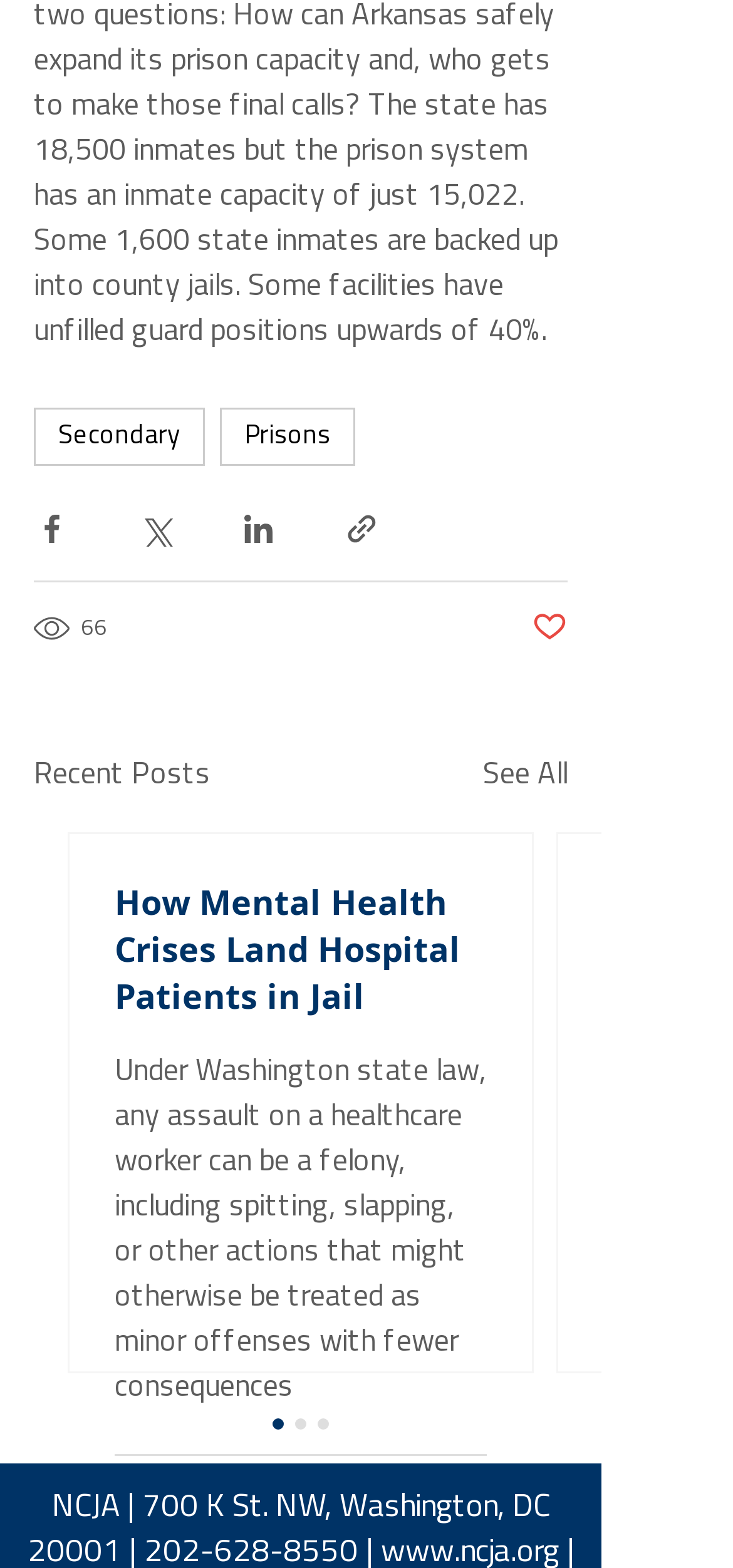Carefully examine the image and provide an in-depth answer to the question: How many share buttons are there?

There are 4 share buttons because there are 4 buttons with the text 'Share via' followed by a social media platform, namely Facebook, Twitter, LinkedIn, and link.